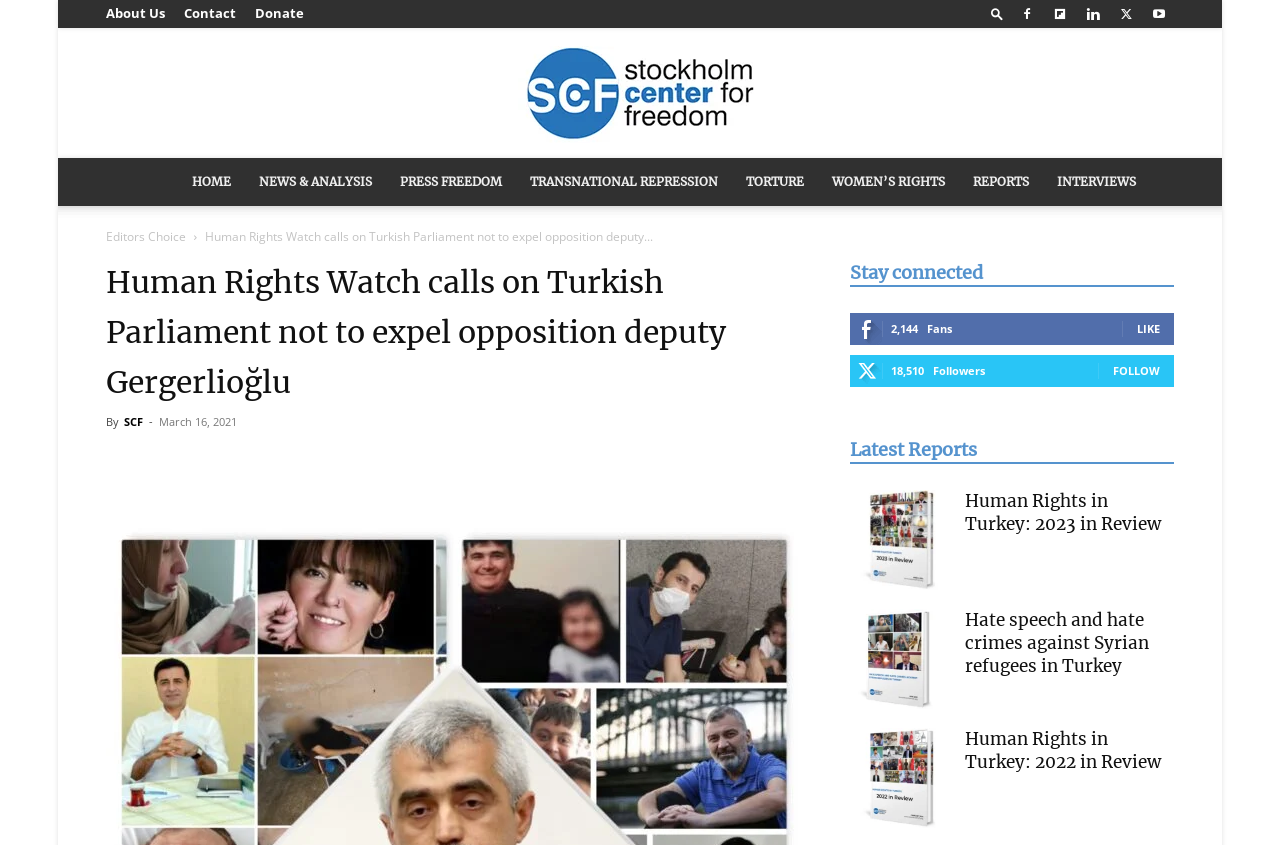Please identify the bounding box coordinates of the element's region that needs to be clicked to fulfill the following instruction: "Search for something". The bounding box coordinates should consist of four float numbers between 0 and 1, i.e., [left, top, right, bottom].

[0.767, 0.007, 0.791, 0.025]